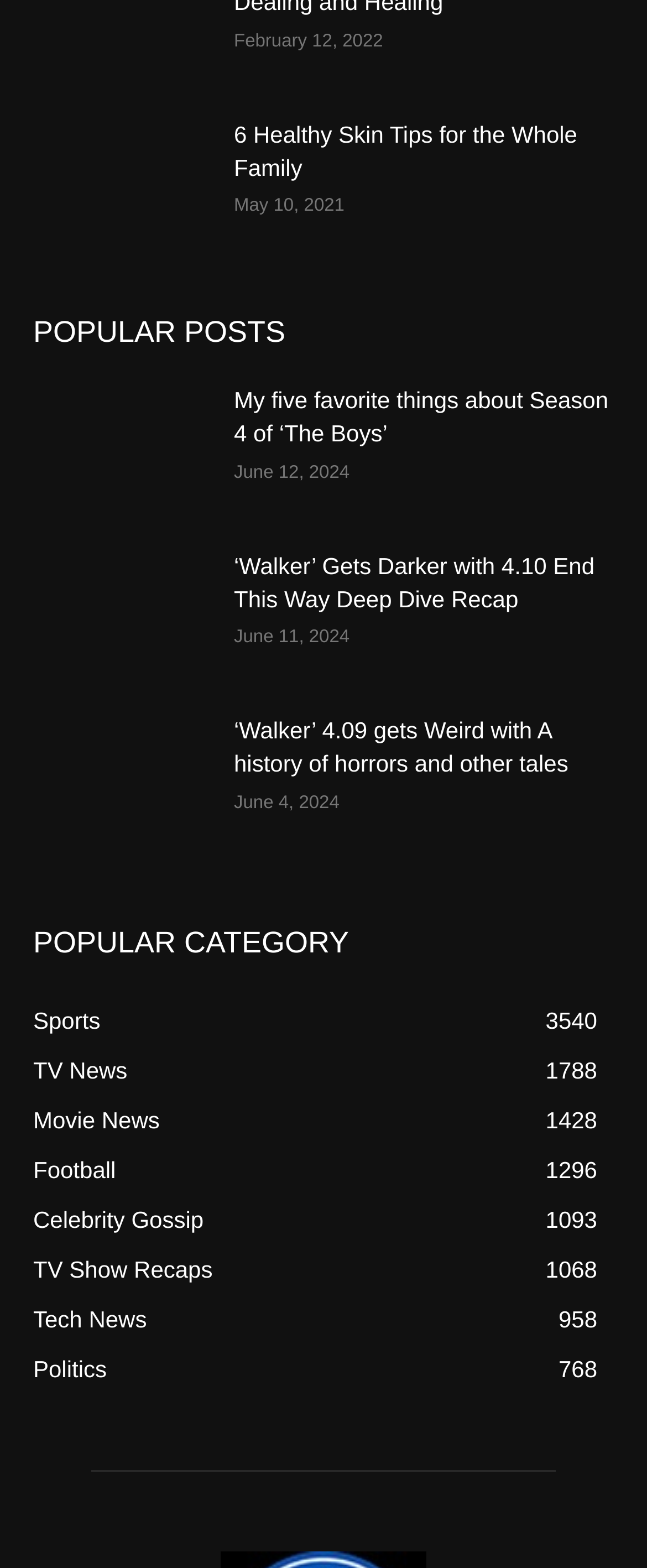Reply to the question below using a single word or brief phrase:
How many posts are listed under 'POPULAR POSTS'?

5